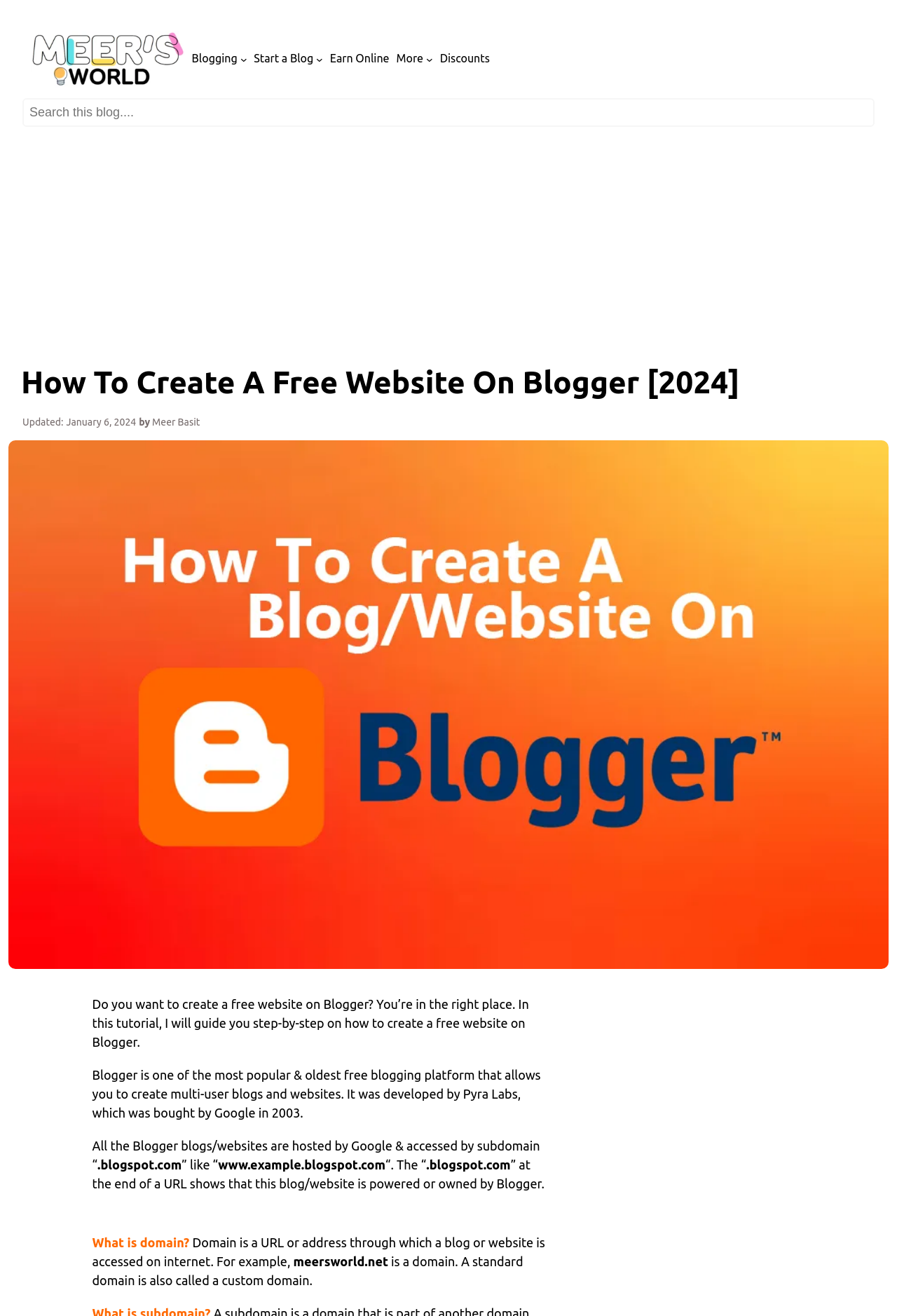Describe all the key features and sections of the webpage thoroughly.

This webpage is a tutorial on how to create a free website on Blogger. At the top left corner, there is a logo of "Meer's World" with a link to the website. Next to the logo, there is a main navigation menu with links to "Blogging", "Start a Blog", "Earn Online", "More", and "Discounts". Each of these links has a corresponding submenu button.

Below the navigation menu, there is a search bar that spans almost the entire width of the page. The search bar has a label "Search" and a search box where users can input their queries.

On the top right corner, there is an advertisement iframe. Below the advertisement, there is a heading that reads "How To Create A Free Website On Blogger [2024]". The heading is followed by the updated date and time of the tutorial, which is January 6, 2024, and the author's name, Meer Basit.

Below the heading, there is a large featured image related to creating a blog or website on Blogger. The image takes up most of the width of the page.

The main content of the tutorial starts below the featured image. The tutorial begins with an introduction that explains the benefits of using Blogger as a free blogging platform. The introduction is followed by a step-by-step guide on how to create a free website on Blogger.

Throughout the tutorial, there are affiliate links, such as "Buy Domain and Hosting on Namecheap Now", that allow users to purchase domain and hosting services. There are also several advertisements scattered throughout the page, including an iframe advertisement below the main content.